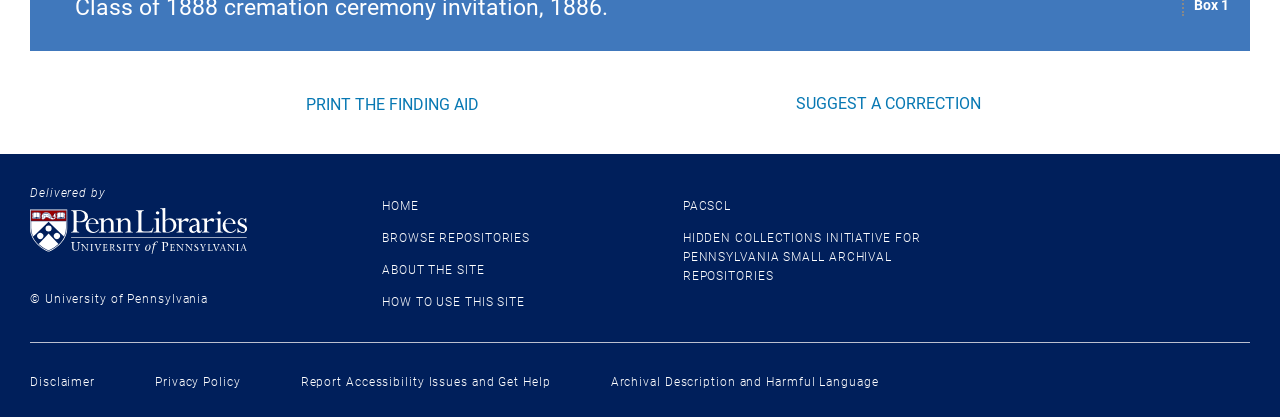Find the bounding box coordinates of the element you need to click on to perform this action: 'Go to University of Pennsylvania Libraries homepage'. The coordinates should be represented by four float values between 0 and 1, in the format [left, top, right, bottom].

[0.023, 0.498, 0.252, 0.609]